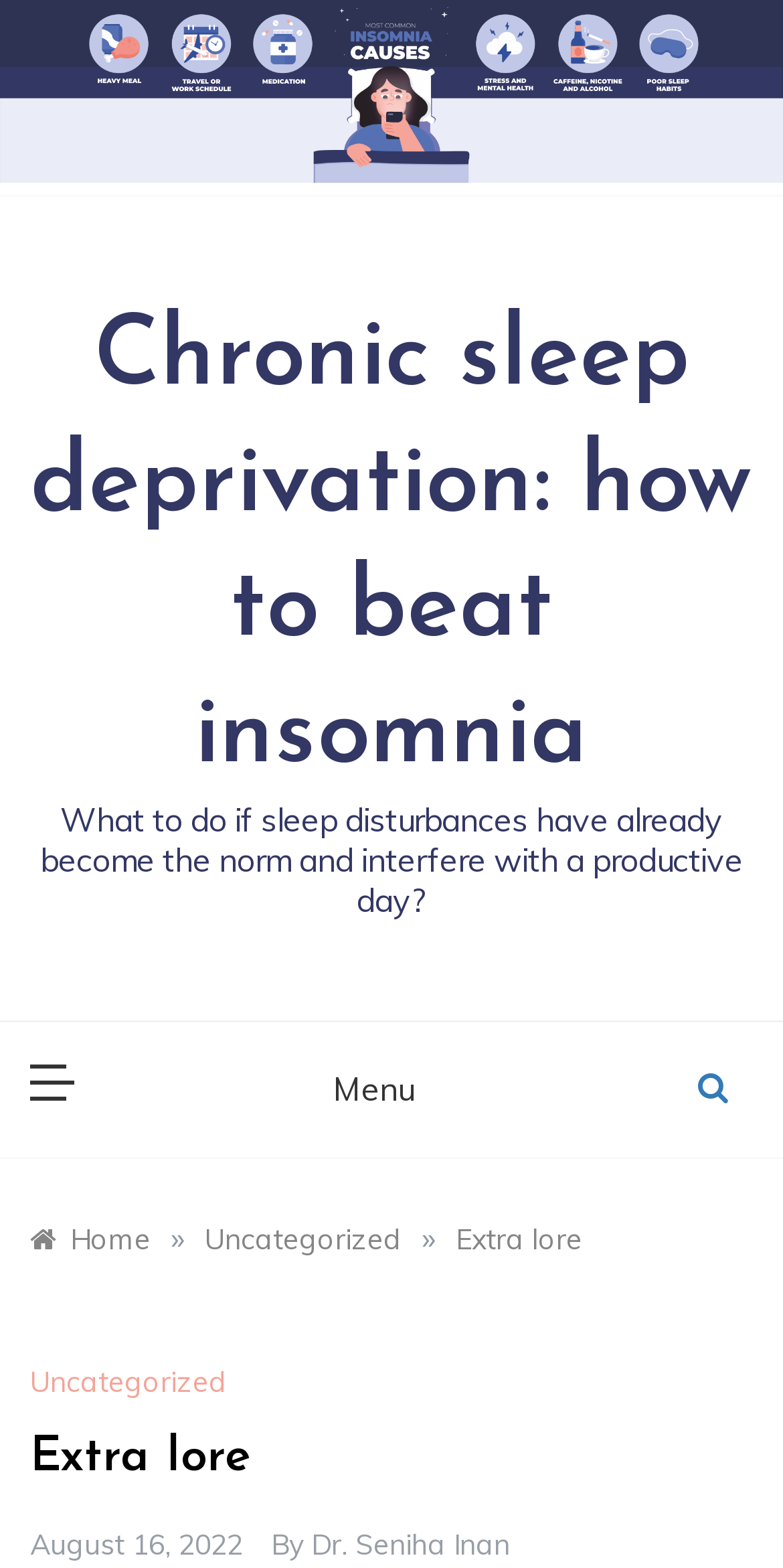Find and indicate the bounding box coordinates of the region you should select to follow the given instruction: "Click the 'Dr. Seniha Inan' link".

[0.397, 0.974, 0.651, 0.997]